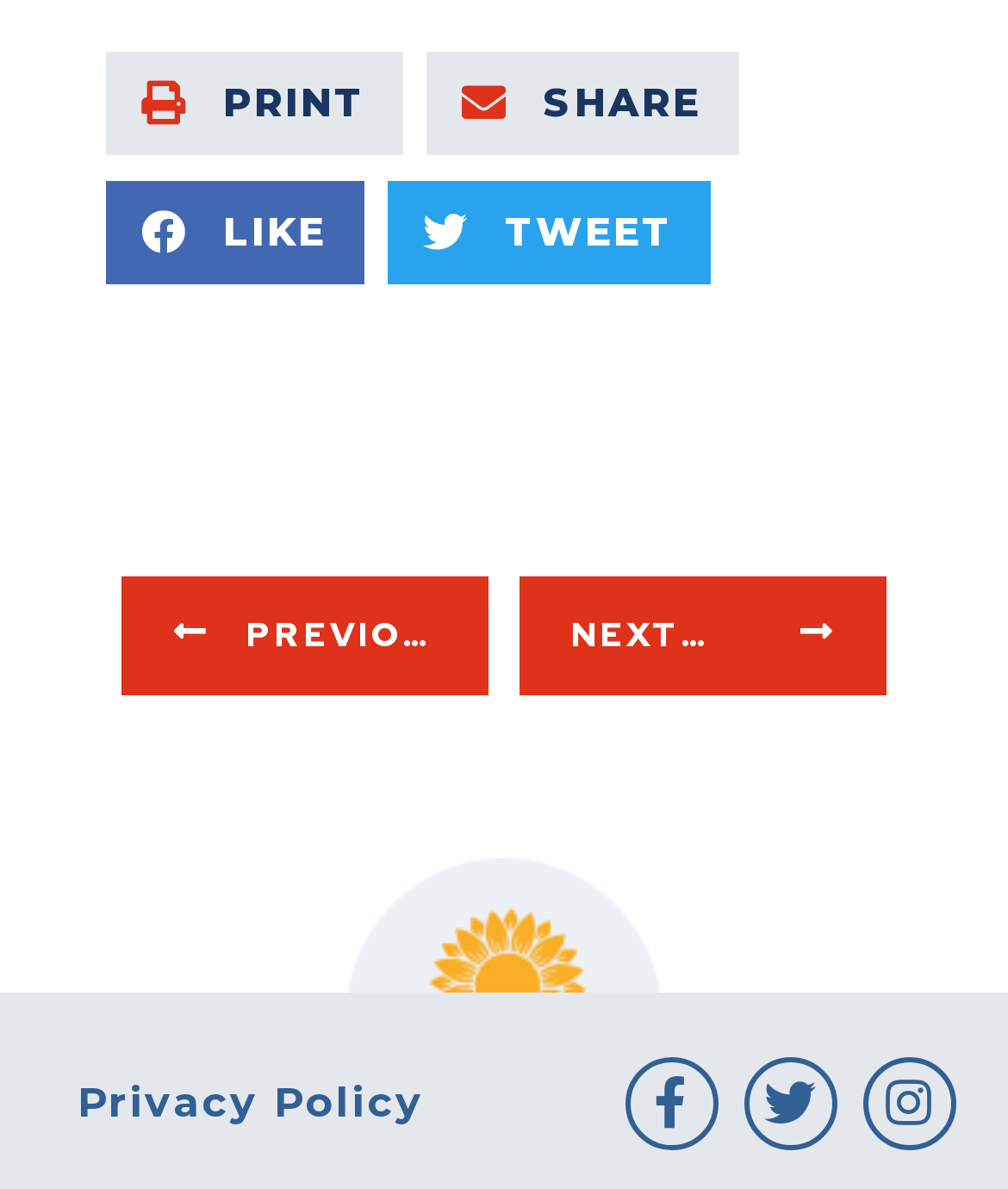Determine the bounding box coordinates of the clickable area required to perform the following instruction: "Share on email". The coordinates should be represented as four float numbers between 0 and 1: [left, top, right, bottom].

[0.424, 0.043, 0.734, 0.13]